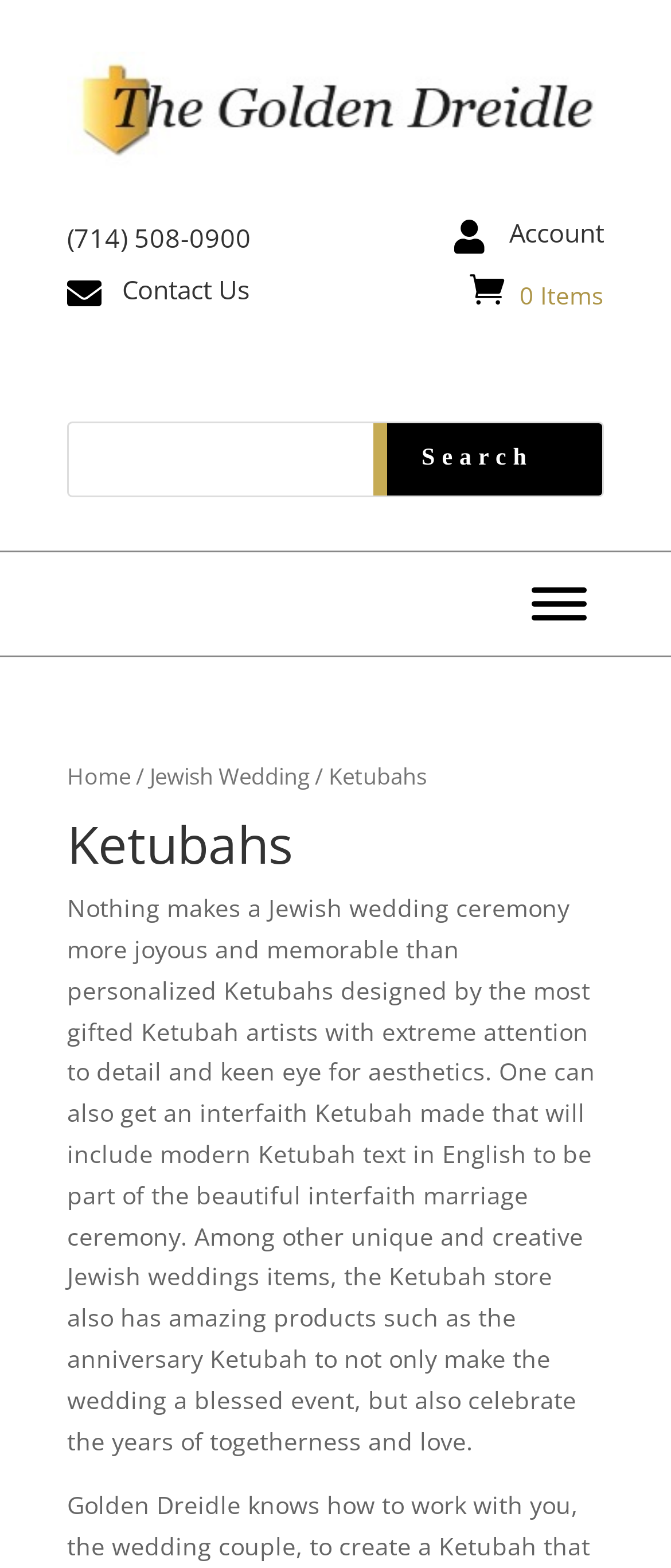Respond with a single word or phrase for the following question: 
What is the text on the search button?

Search